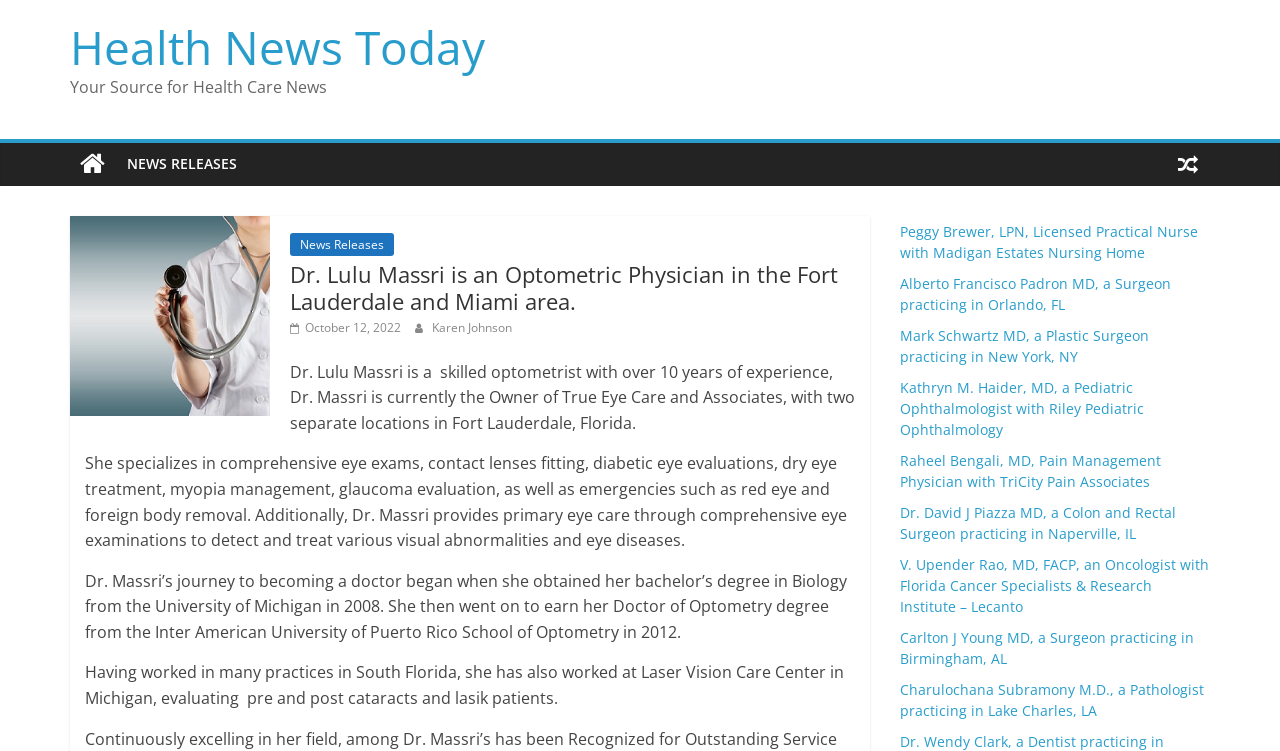Please provide the bounding box coordinate of the region that matches the element description: Karen Johnson. Coordinates should be in the format (top-left x, top-left y, bottom-right x, bottom-right y) and all values should be between 0 and 1.

[0.338, 0.425, 0.4, 0.447]